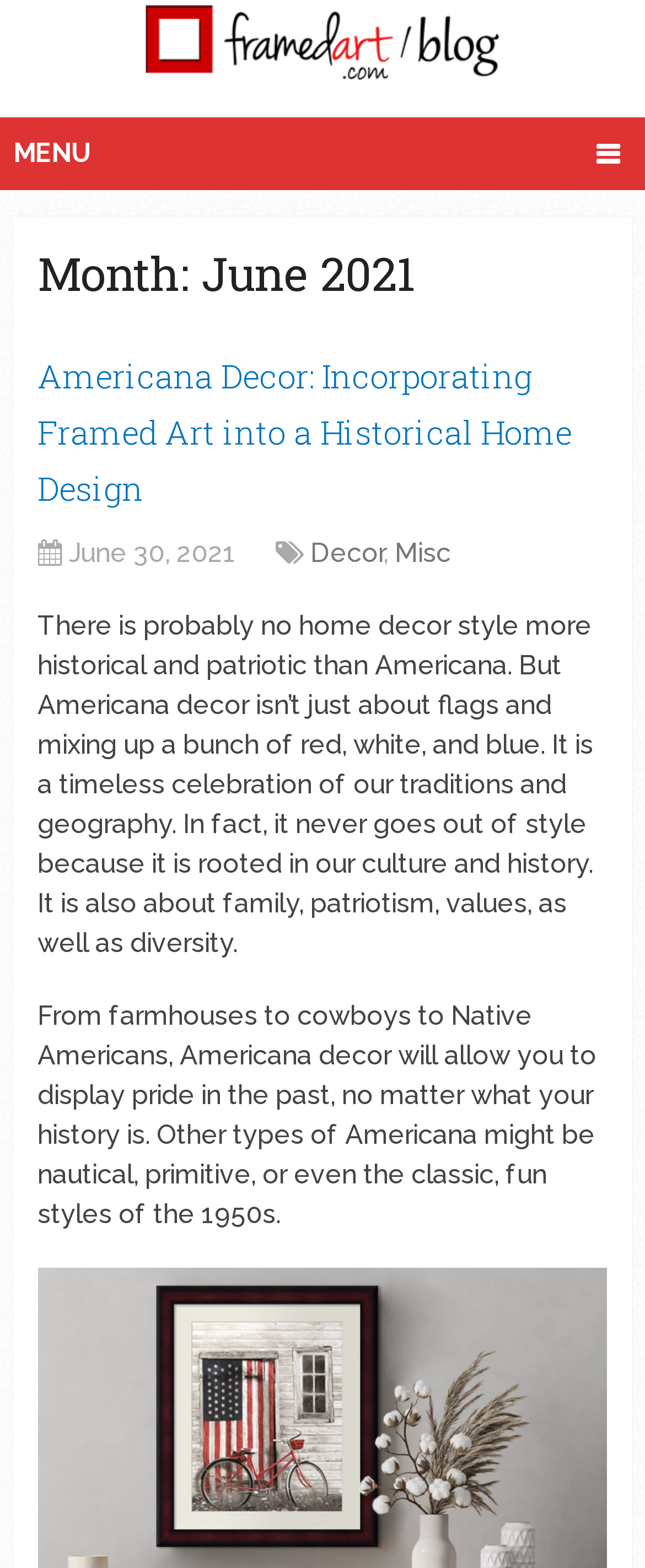Please answer the following question using a single word or phrase: 
How many links are there in the main heading section?

3